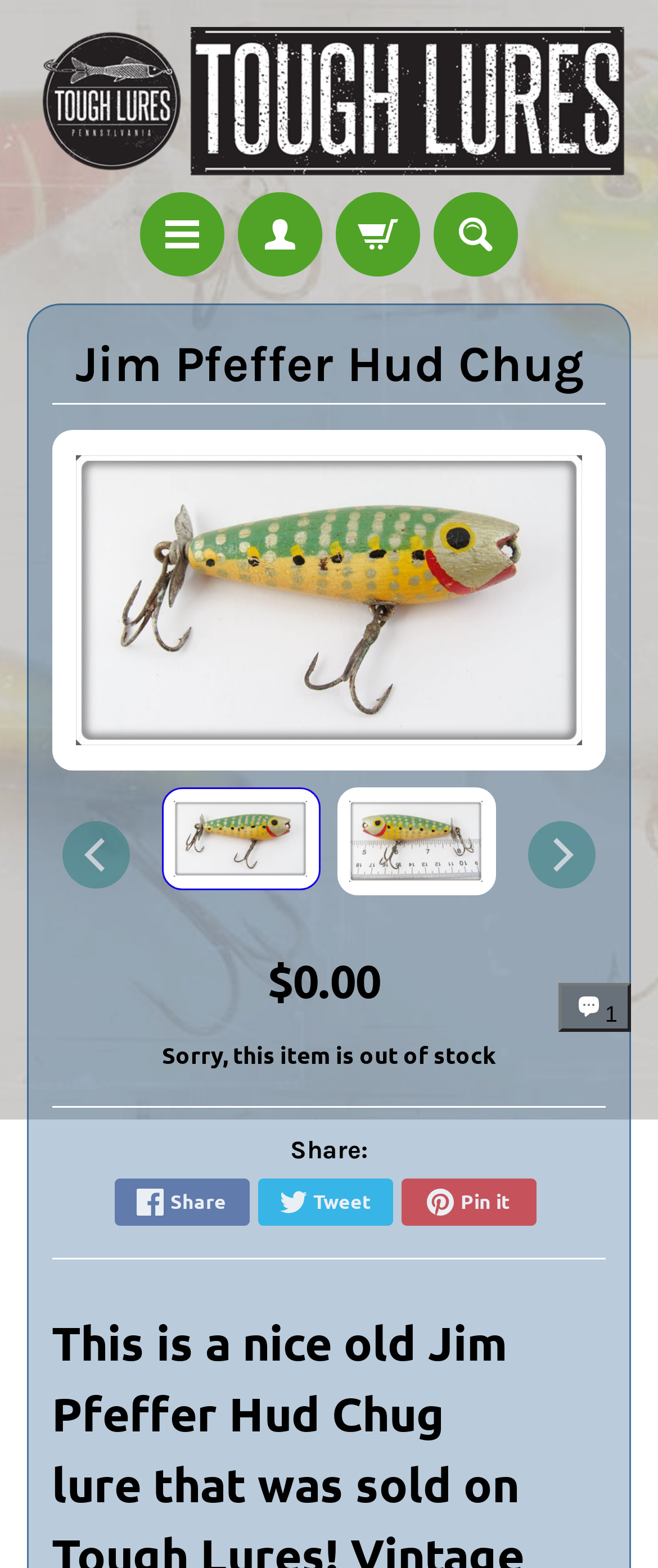Determine the bounding box coordinates of the clickable element to complete this instruction: "Click on the 'Share' link". Provide the coordinates in the format of four float numbers between 0 and 1, [left, top, right, bottom].

[0.173, 0.752, 0.378, 0.782]